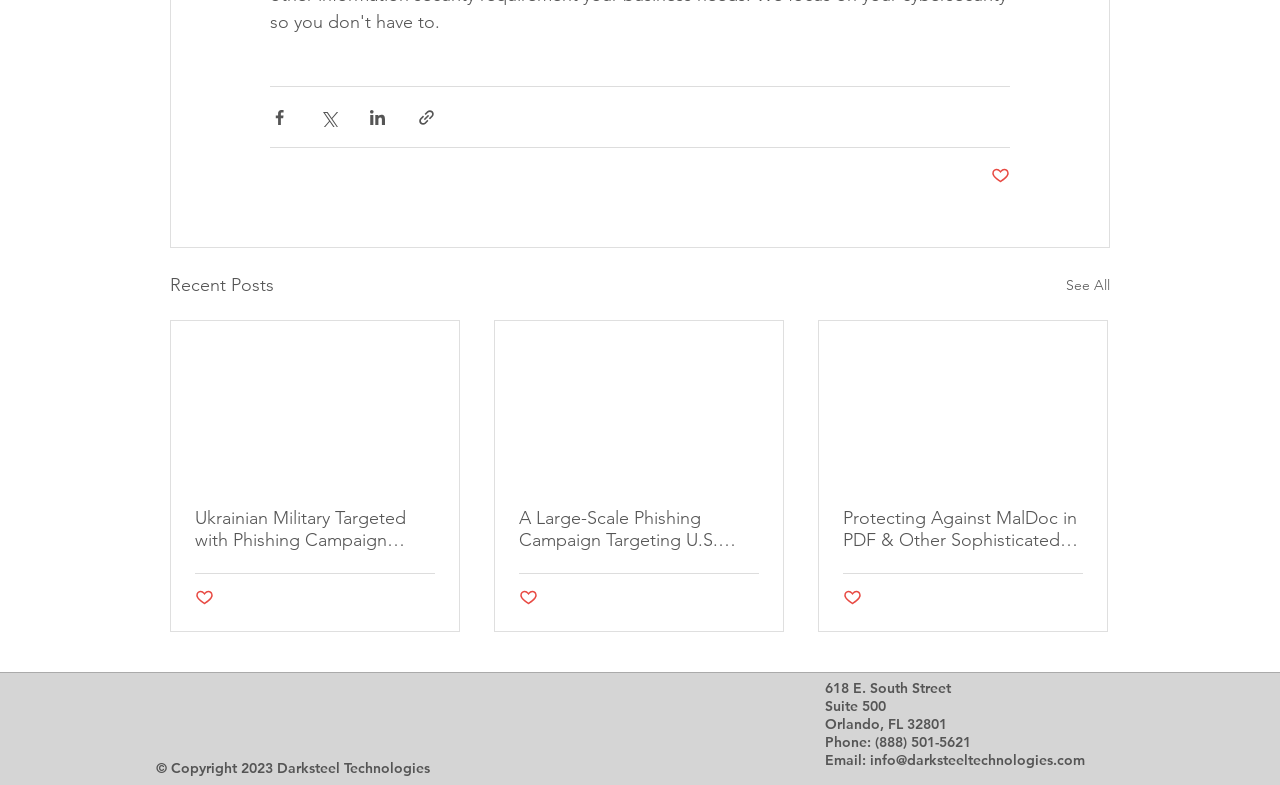Select the bounding box coordinates of the element I need to click to carry out the following instruction: "Find an event".

None